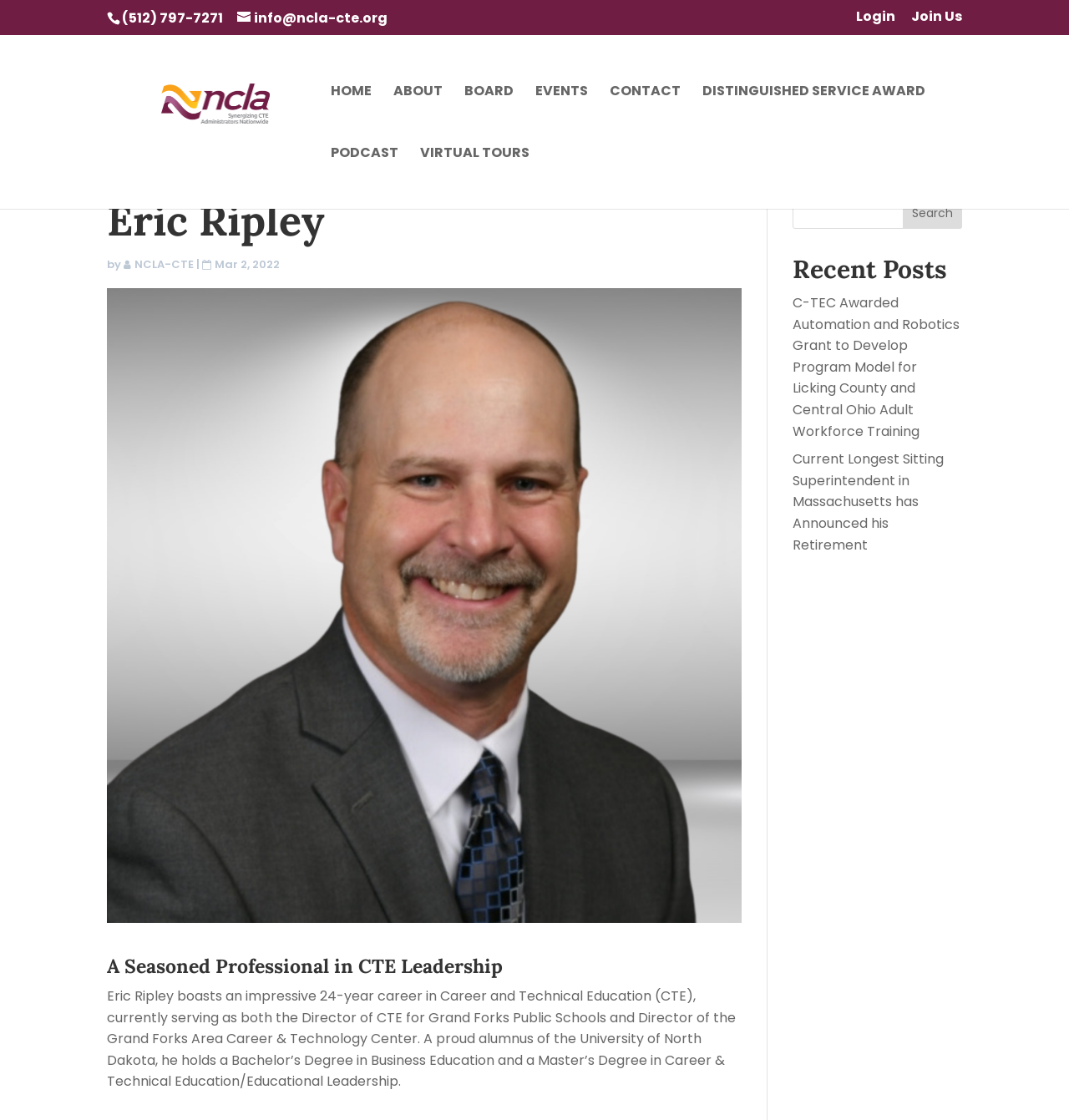Determine the bounding box coordinates for the area that should be clicked to carry out the following instruction: "Search for a topic".

[0.741, 0.174, 0.9, 0.204]